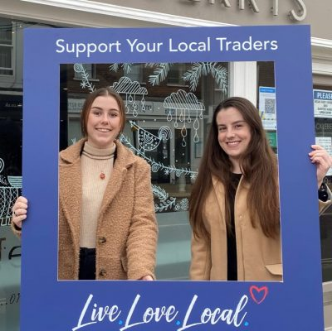What is the atmosphere suggested by the decorative elements?
Analyze the image and deliver a detailed answer to the question.

The image shows the shop in the background adorned with decorative elements, which implies a celebratory and joyful atmosphere, typically associated with festive occasions.